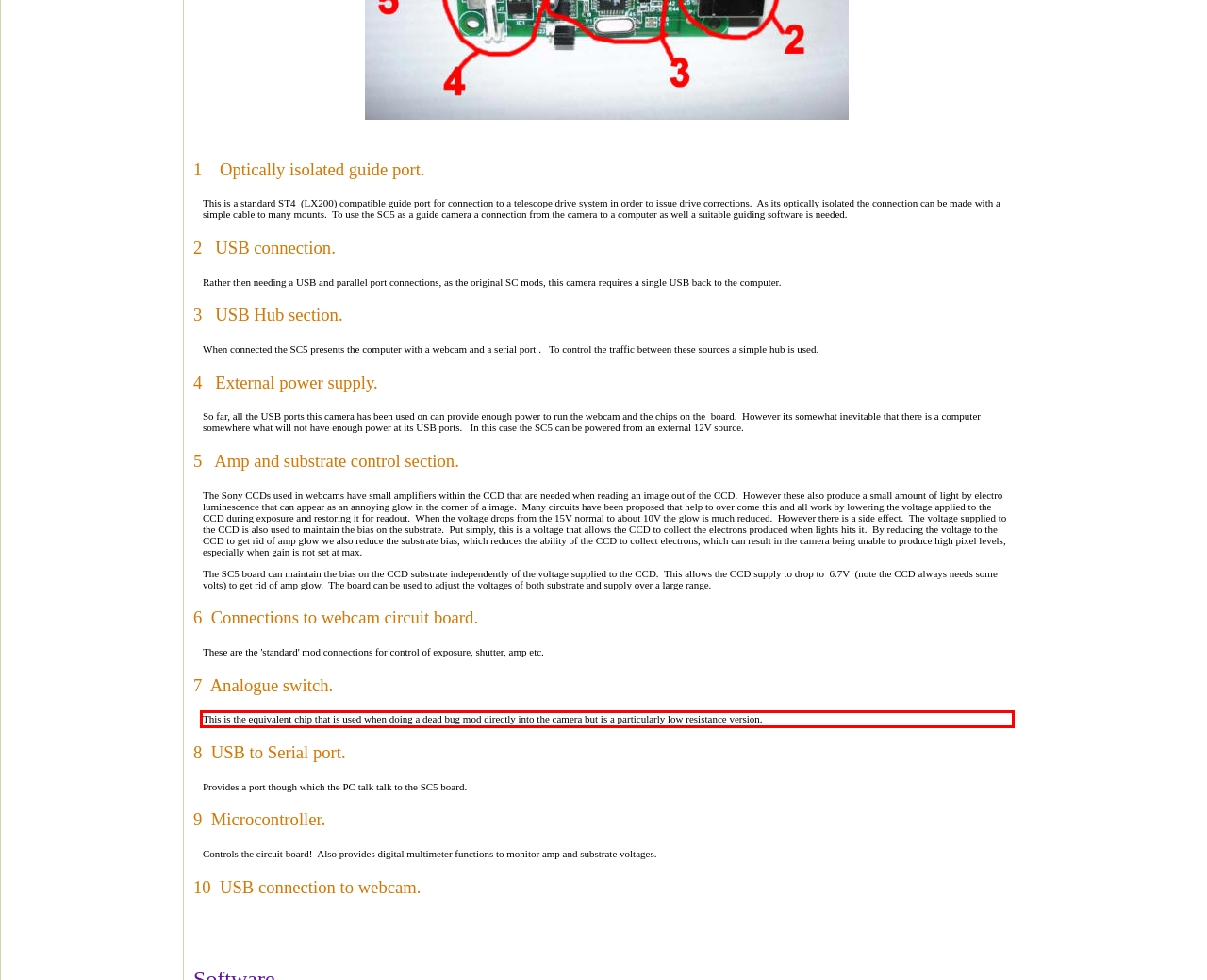From the given screenshot of a webpage, identify the red bounding box and extract the text content within it.

This is the equivalent chip that is used when doing a dead bug mod directly into the camera but is a particularly low resistance version.